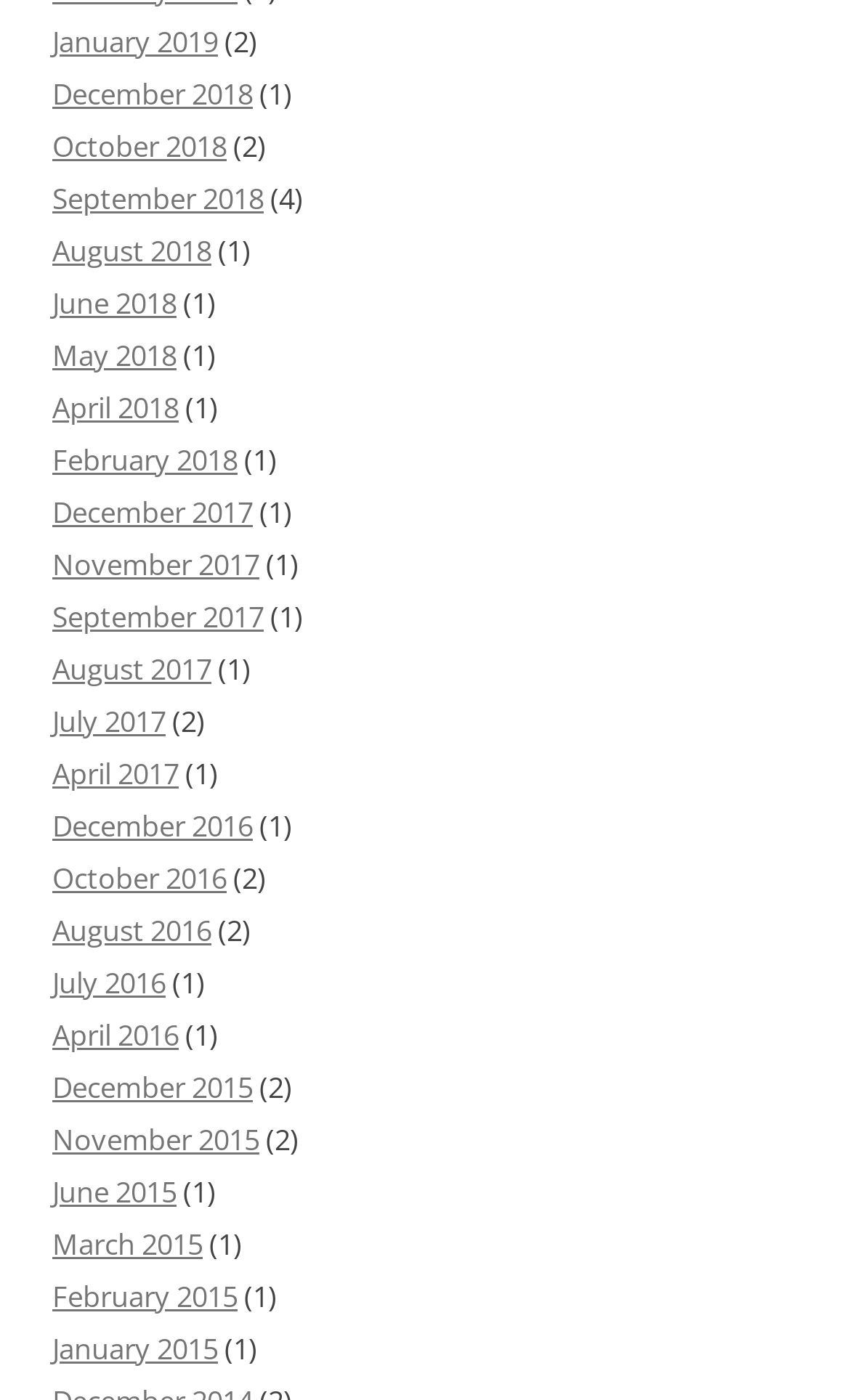Specify the bounding box coordinates for the region that must be clicked to perform the given instruction: "View January 2019".

[0.062, 0.015, 0.256, 0.043]